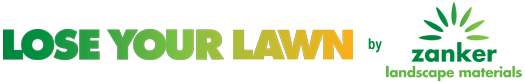Please give a one-word or short phrase response to the following question: 
What is the shape of the graphic element?

A sun